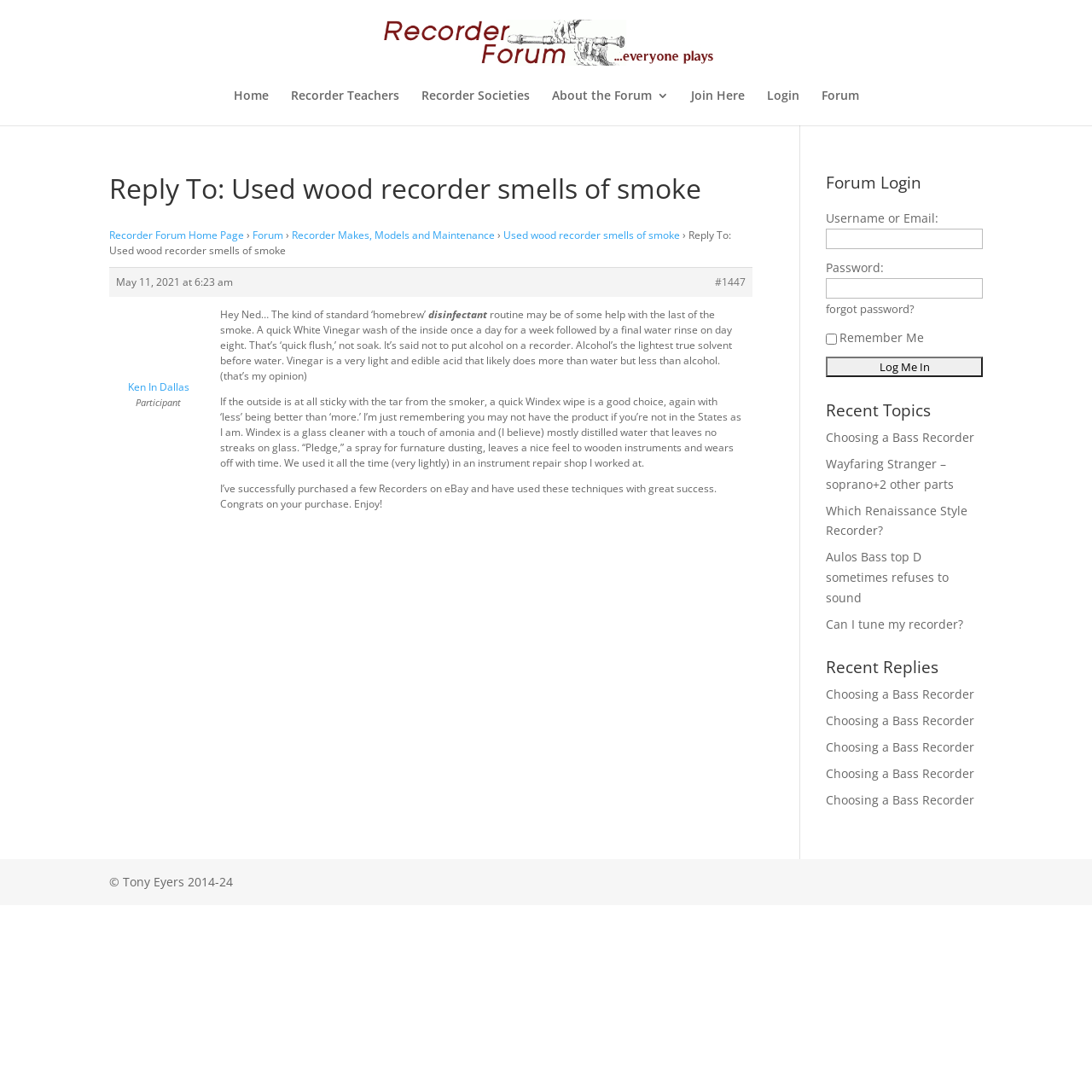Can you show the bounding box coordinates of the region to click on to complete the task described in the instruction: "Enter username or email in the login form"?

[0.756, 0.209, 0.9, 0.228]